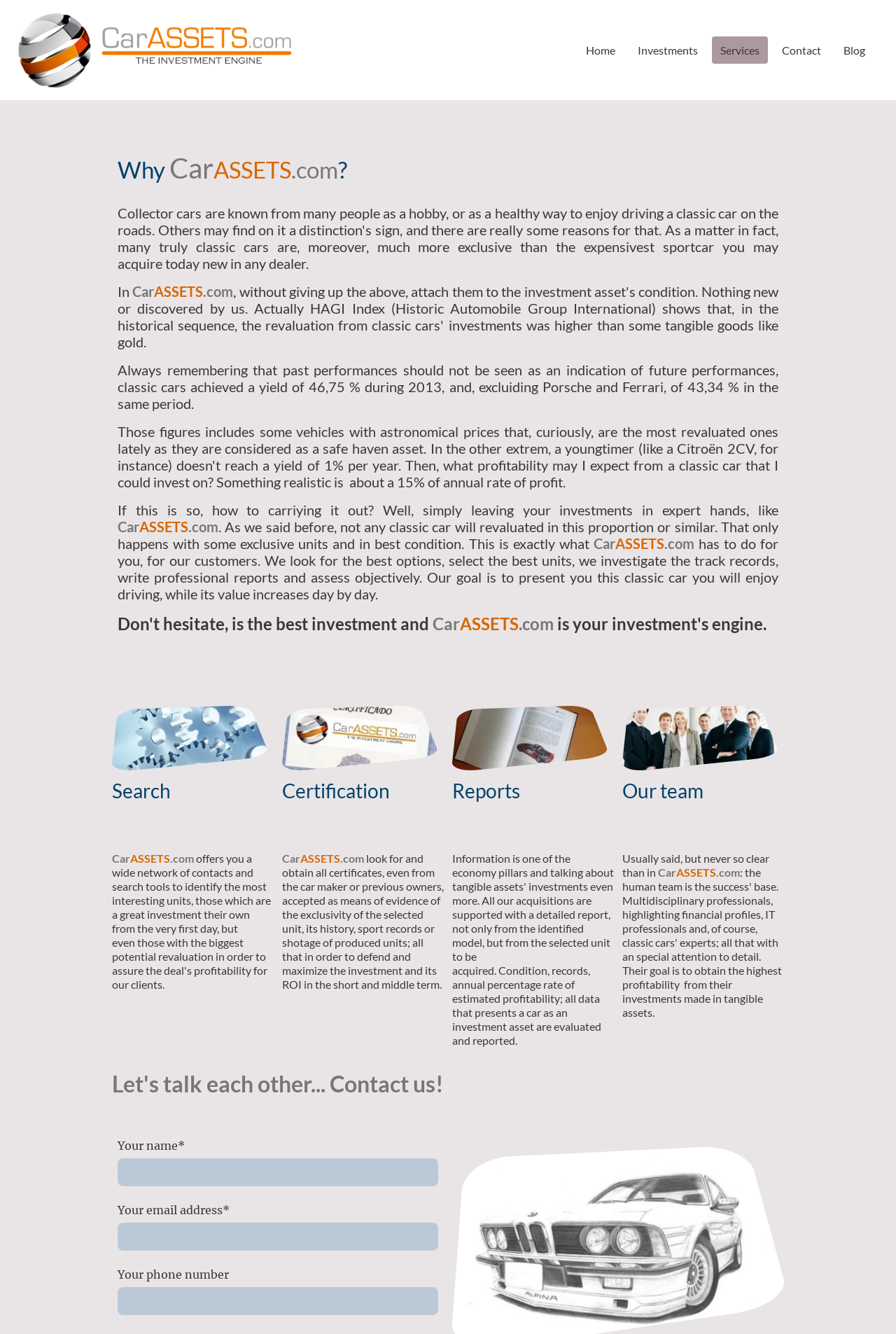Provide the bounding box coordinates of the HTML element this sentence describes: "Investments". The bounding box coordinates consist of four float numbers between 0 and 1, i.e., [left, top, right, bottom].

[0.704, 0.028, 0.787, 0.047]